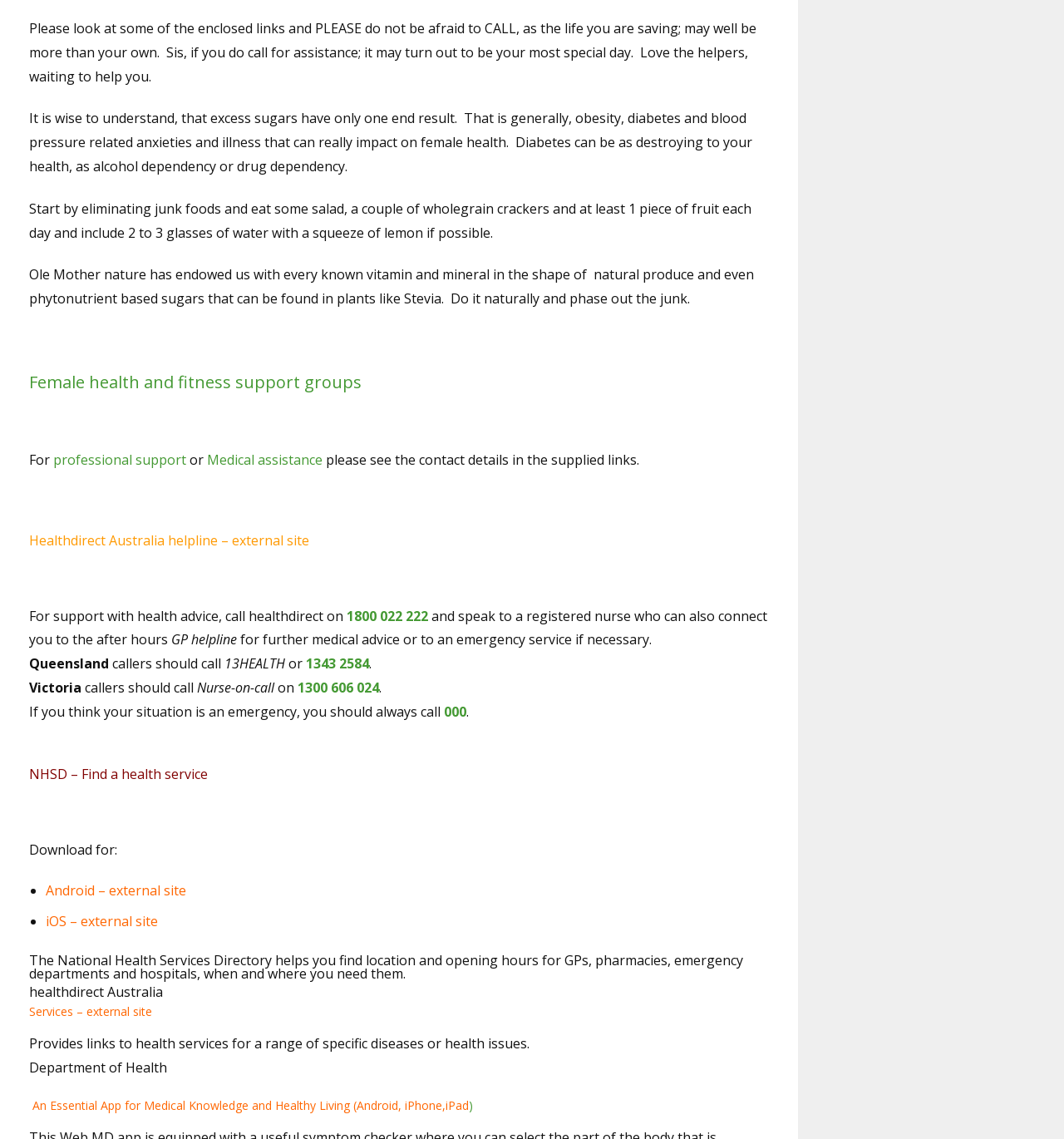Provide the bounding box coordinates for the UI element that is described as: "professional support".

[0.05, 0.395, 0.175, 0.411]